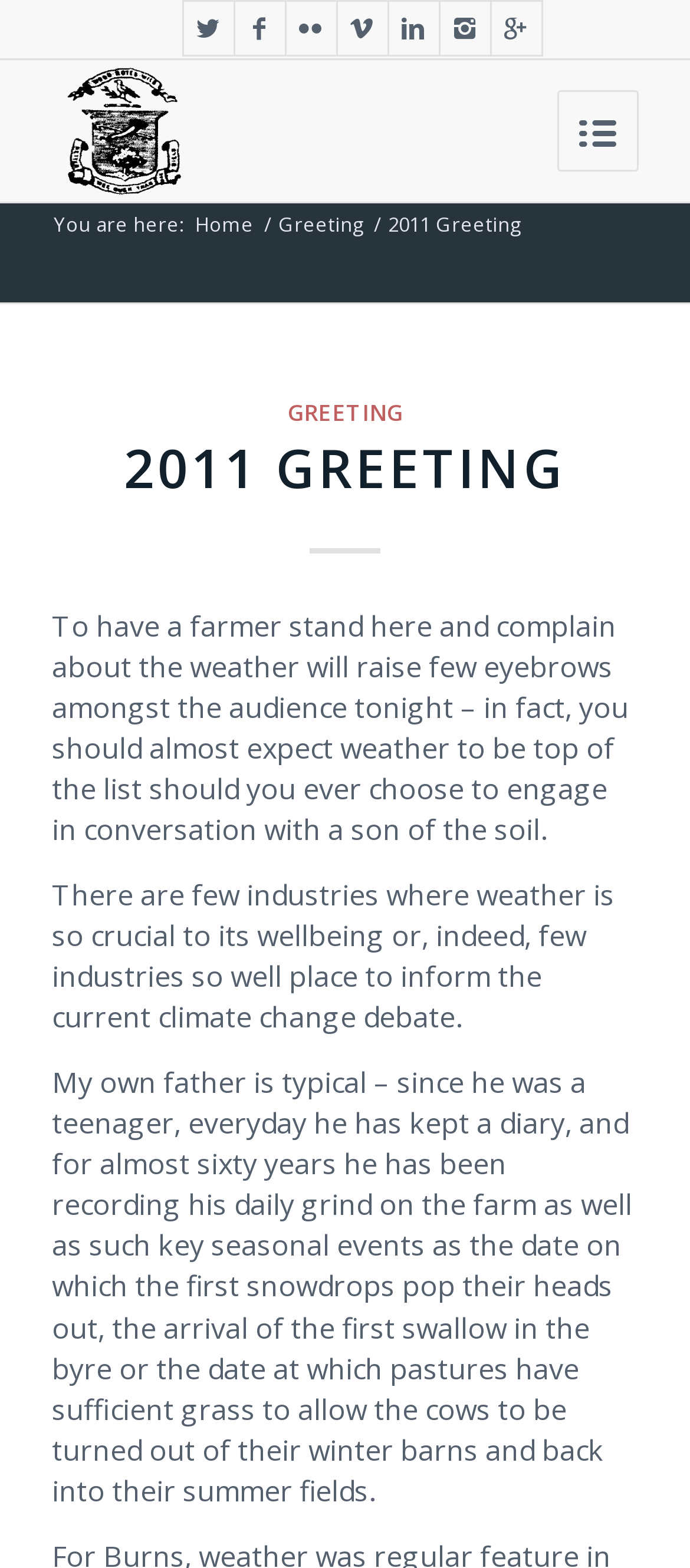Kindly respond to the following question with a single word or a brief phrase: 
How many links are there in the top navigation bar?

7